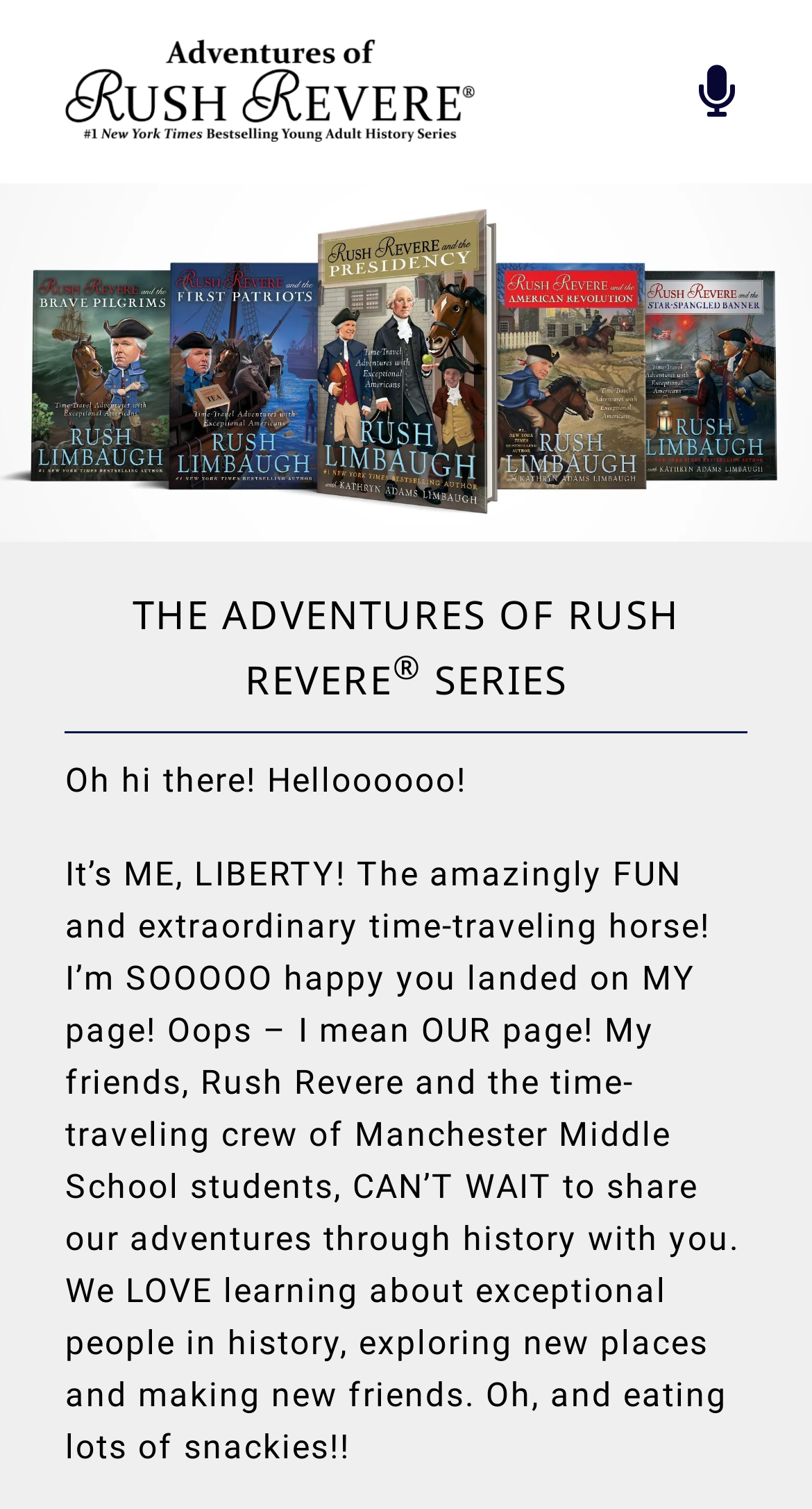What is the last link in the navigation menu?
Please provide a single word or phrase as your answer based on the screenshot.

CONTACT